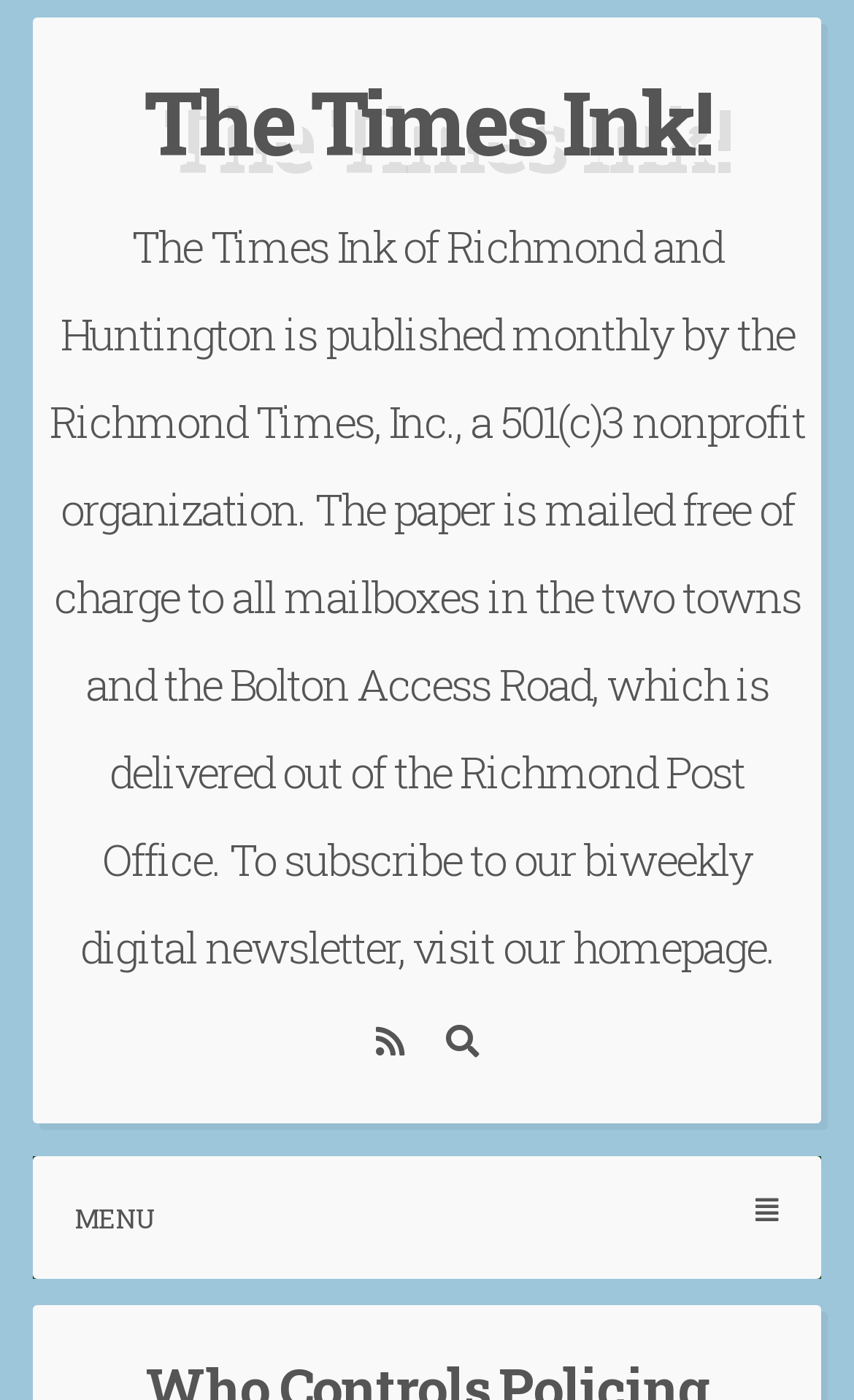Calculate the bounding box coordinates for the UI element based on the following description: "Menu". Ensure the coordinates are four float numbers between 0 and 1, i.e., [left, top, right, bottom].

[0.038, 0.825, 0.962, 0.913]